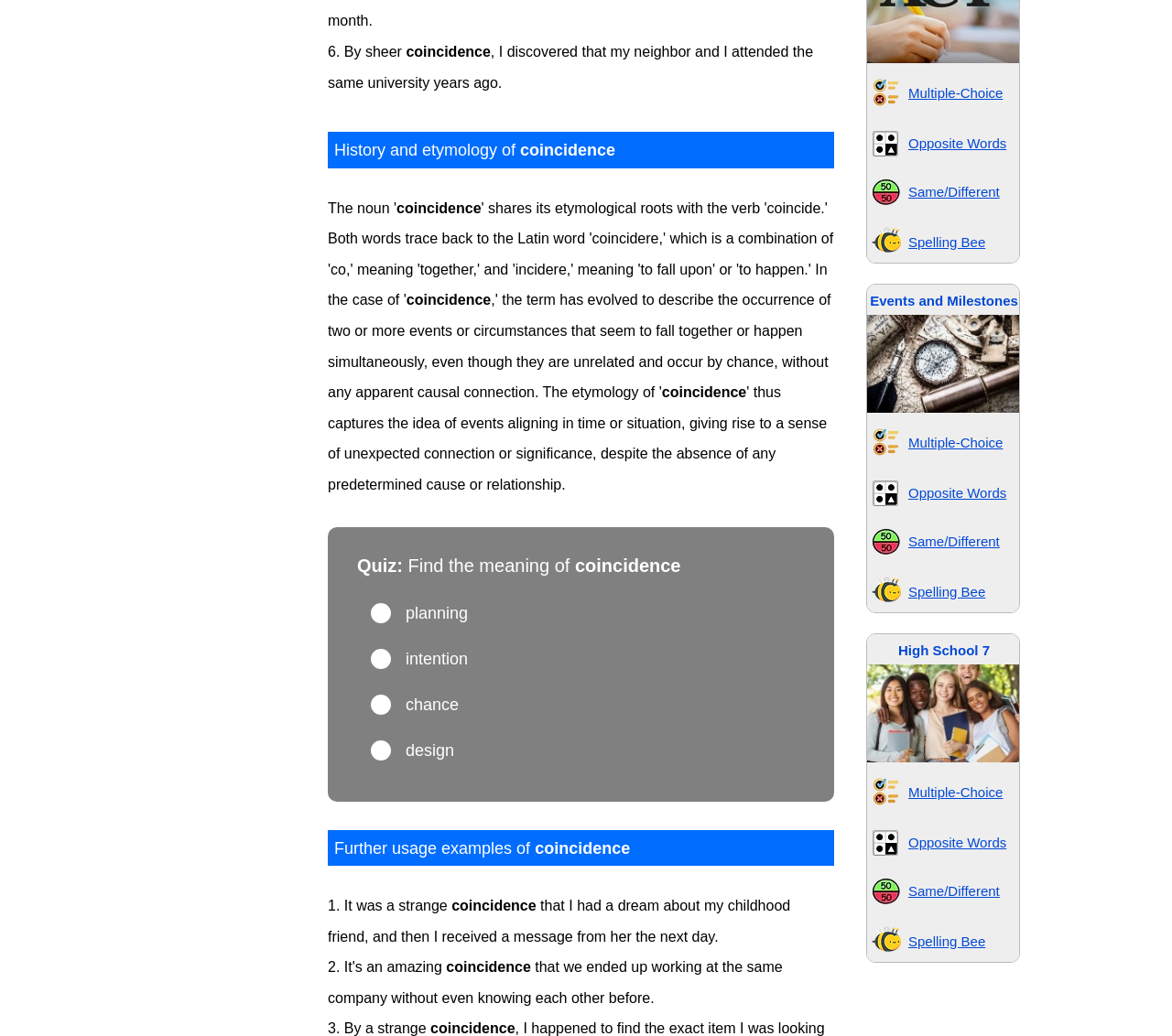Point out the bounding box coordinates of the section to click in order to follow this instruction: "Take the quiz to find the meaning of coincidence".

[0.305, 0.535, 0.634, 0.557]